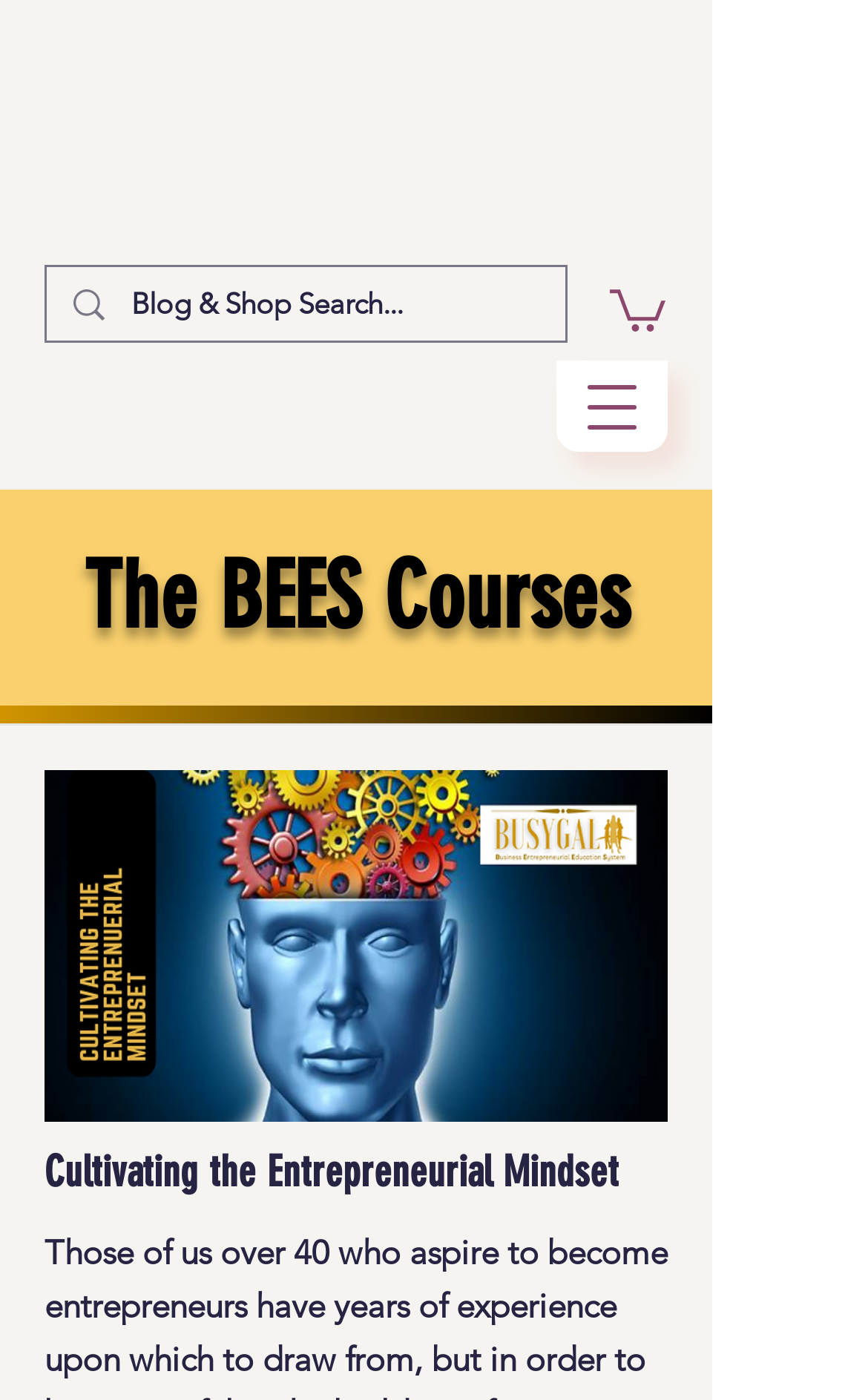Identify the main title of the webpage and generate its text content.

The BEES Courses